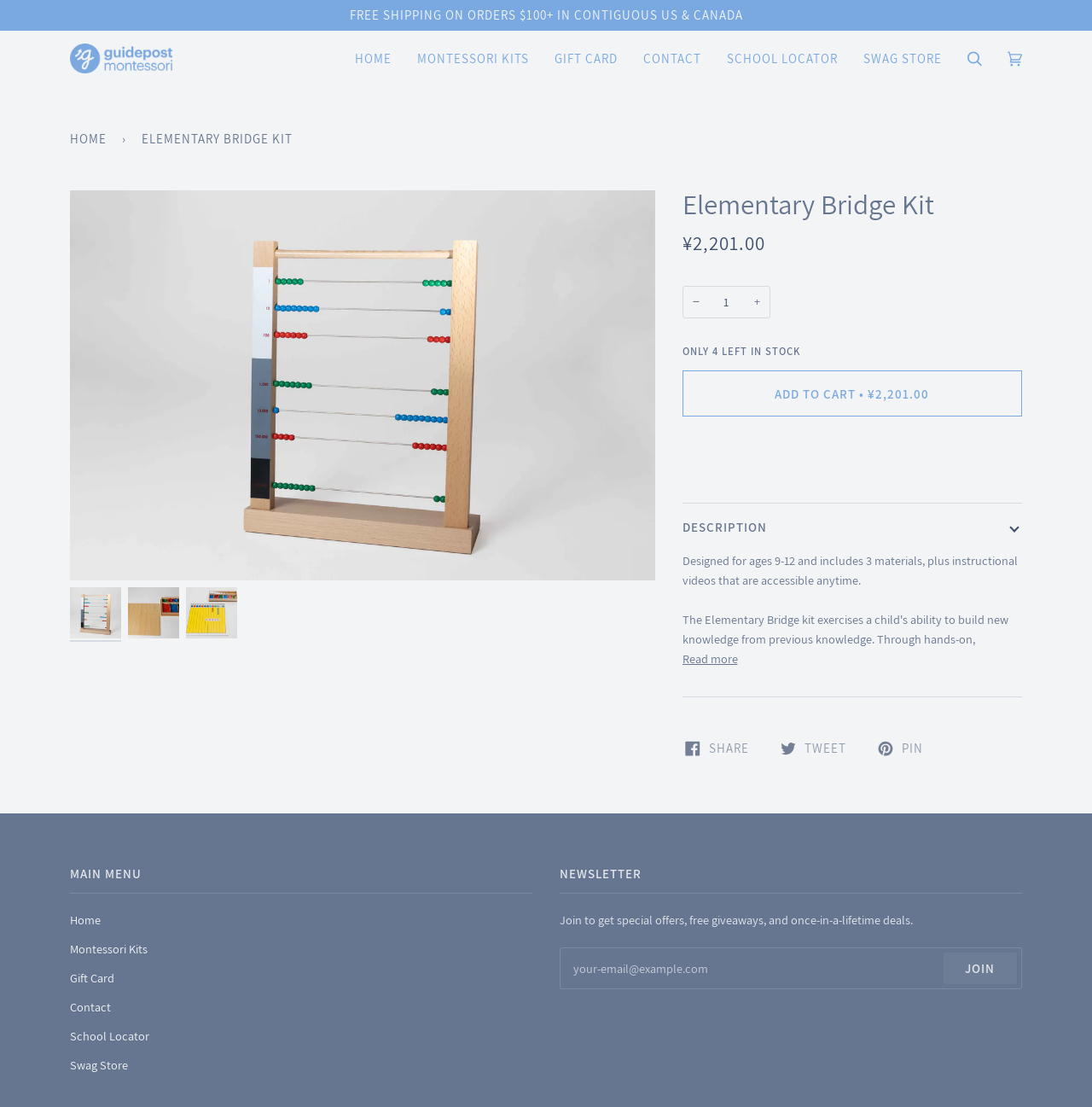Give a short answer using one word or phrase for the question:
What is the purpose of the 'ADD TO CART' button?

To add the product to the cart